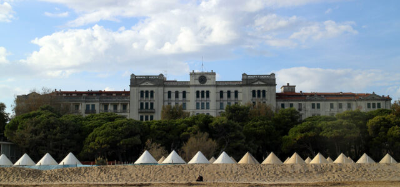Provide a thorough and detailed caption for the image.

The image showcases the Grand Hotel des Bains located on Lido di Venezia, presenting a stunning view of its elegant, historic main building. Framed by lush greenery, the hotel stands prominently against a backdrop of fluffy clouds and a bright blue sky, evoking a sense of nostalgia. In the foreground, a sandy beach features a row of white, conical beach tents, emphasizing the serene coastal environment. The structure's classical architecture, complete with a clock and ornate detailing, reflects its grandeur and rich history as a popular destination. This image captures a tranquil moment where the beauty of nature and historic elegance intertwine, inviting viewers to envision the past glamour of seaside leisure.